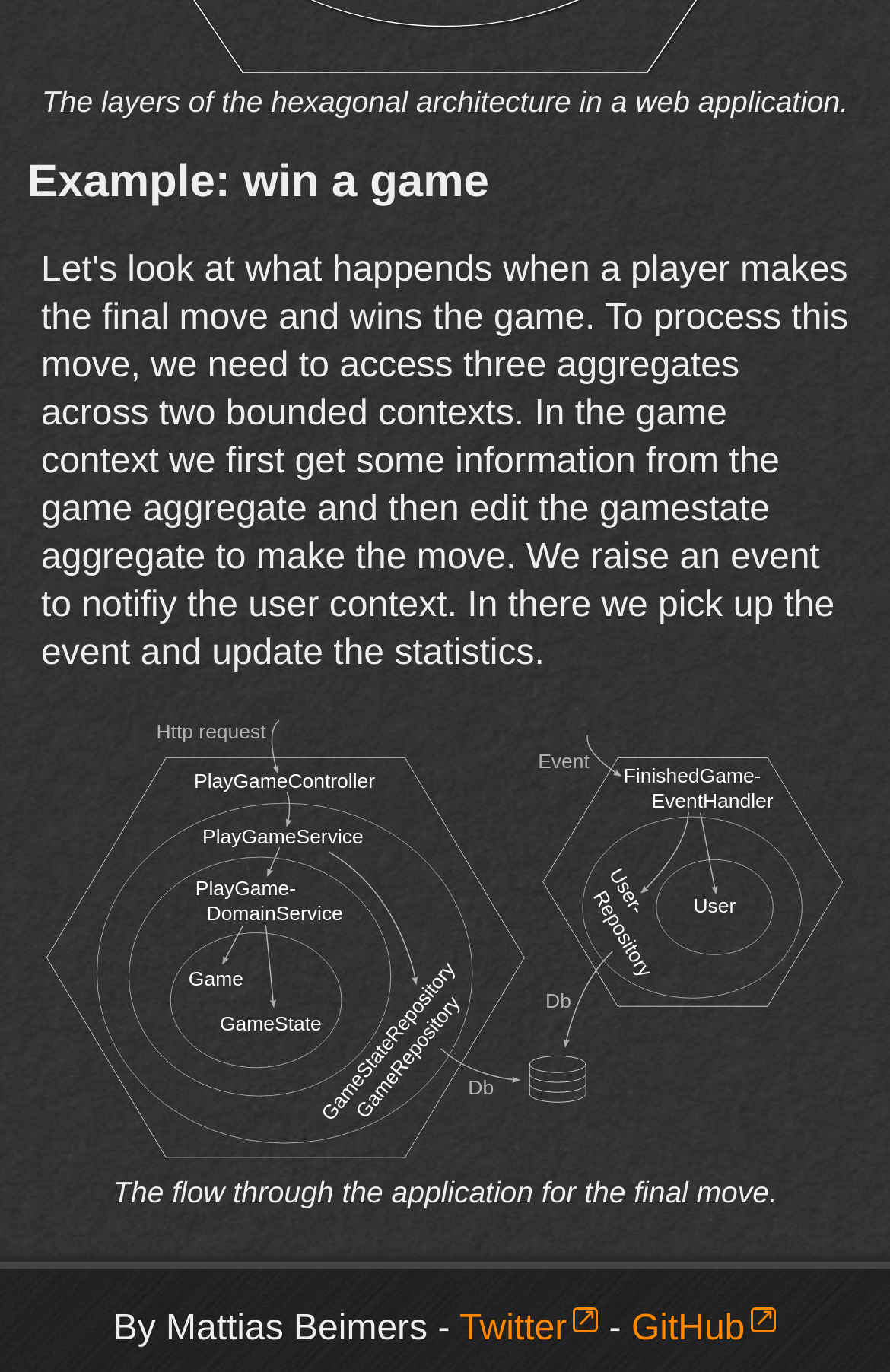Who is the GitHub user? Please answer the question using a single word or phrase based on the image.

Mattias Beimers